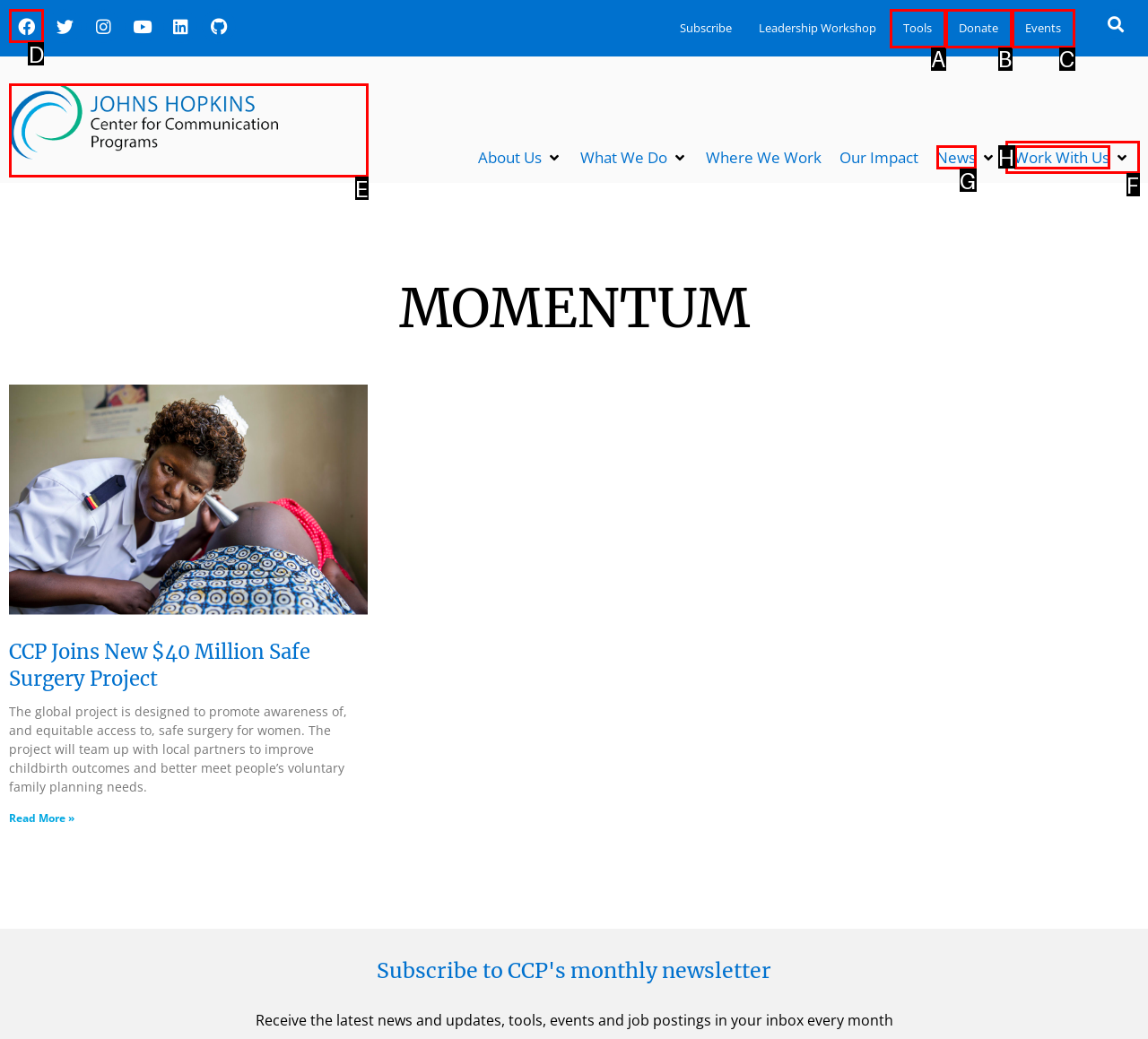Point out the UI element to be clicked for this instruction: Visit Facebook page. Provide the answer as the letter of the chosen element.

D